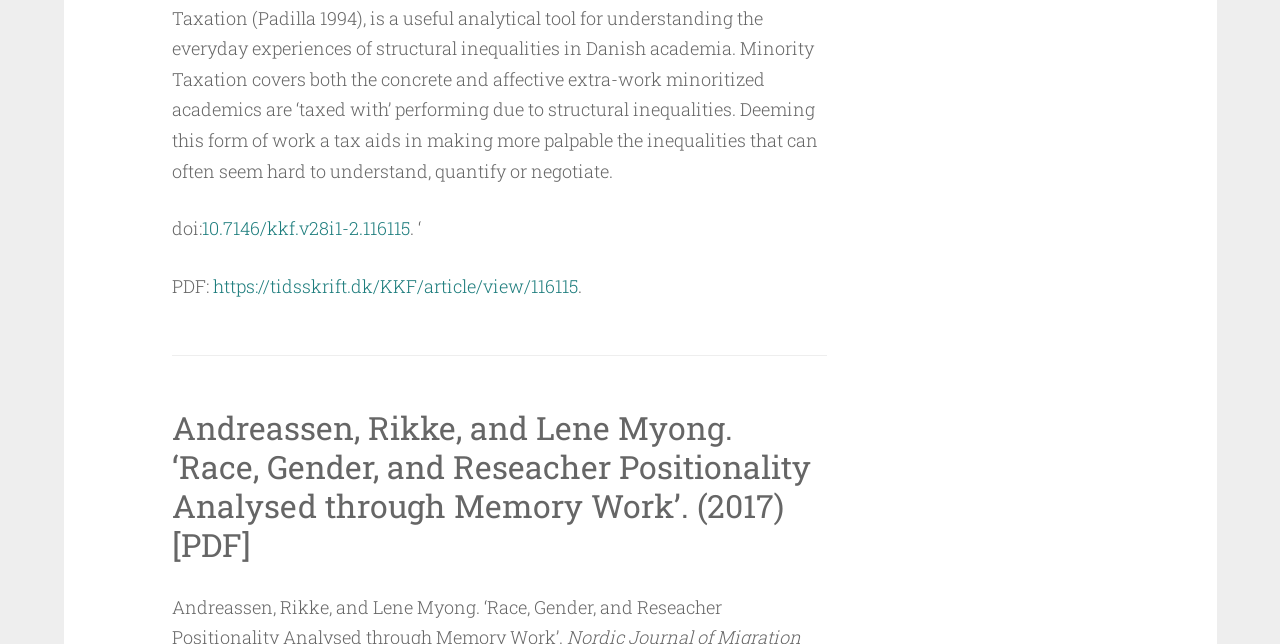Who are the authors of the article?
Examine the image closely and answer the question with as much detail as possible.

I found the authors' names by looking at the heading element which contains the article title and authors' names.